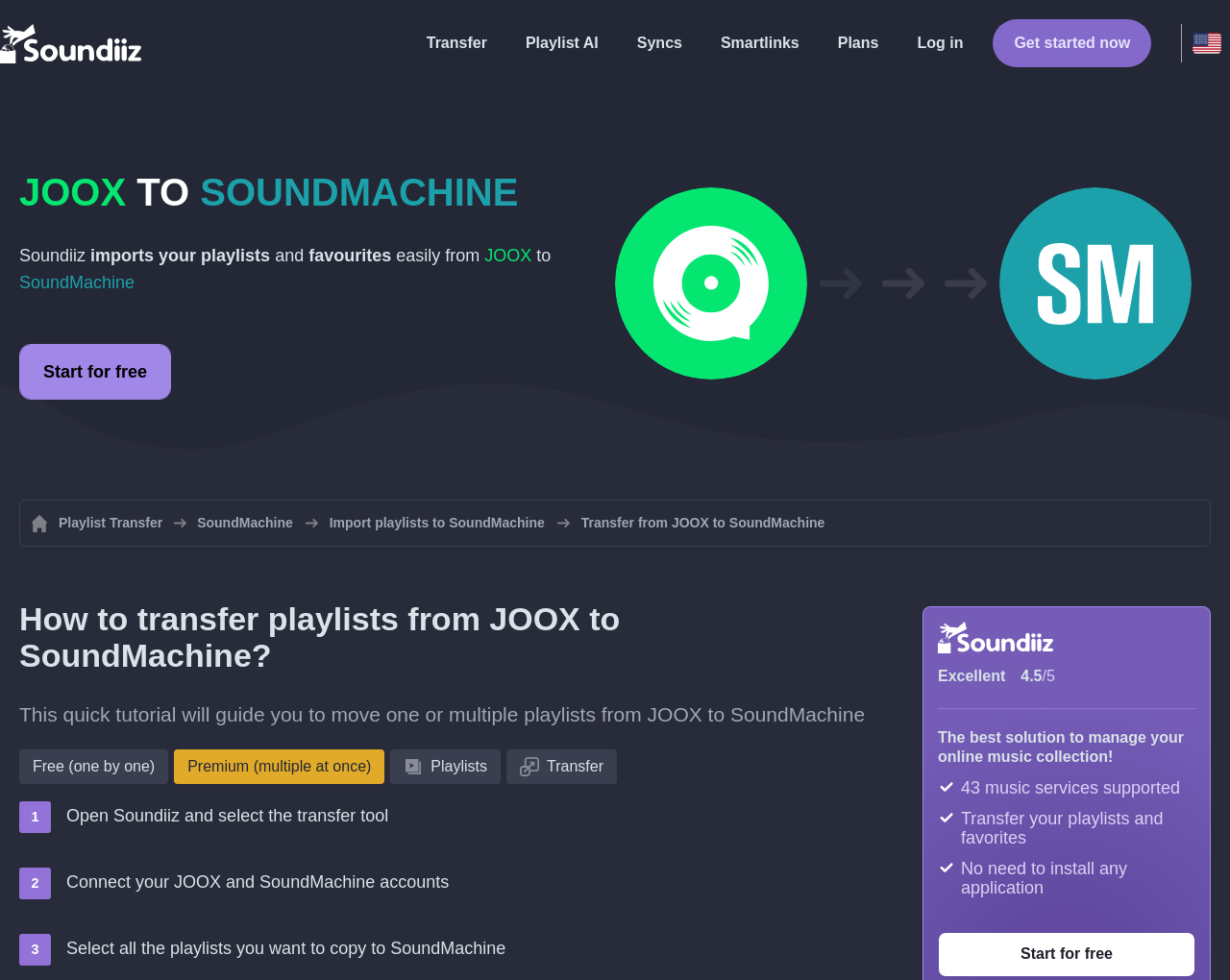How many music services are supported?
Provide a concise answer using a single word or phrase based on the image.

43